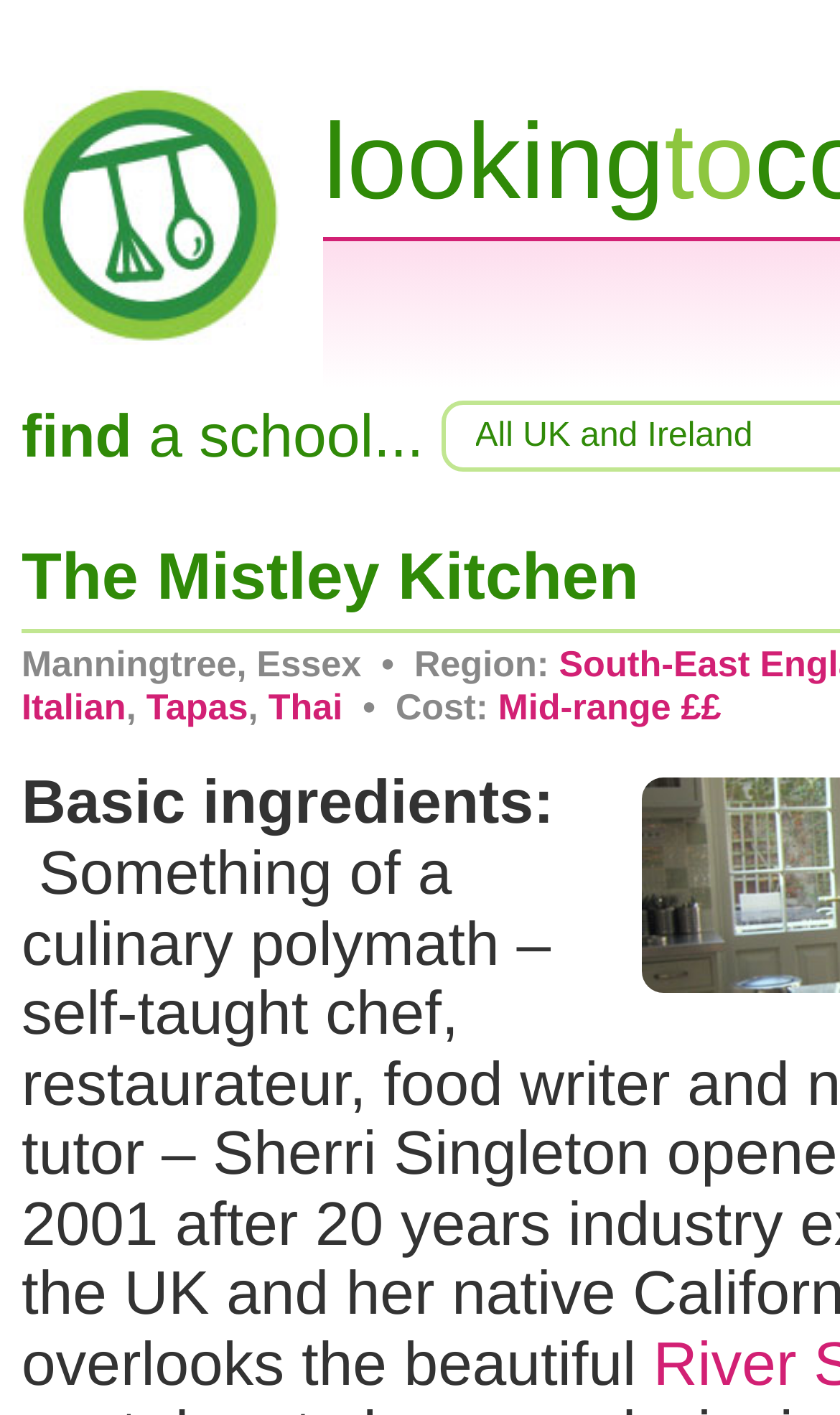Reply to the question below using a single word or brief phrase:
What is the name of the cookery school?

Mistley Kitchen